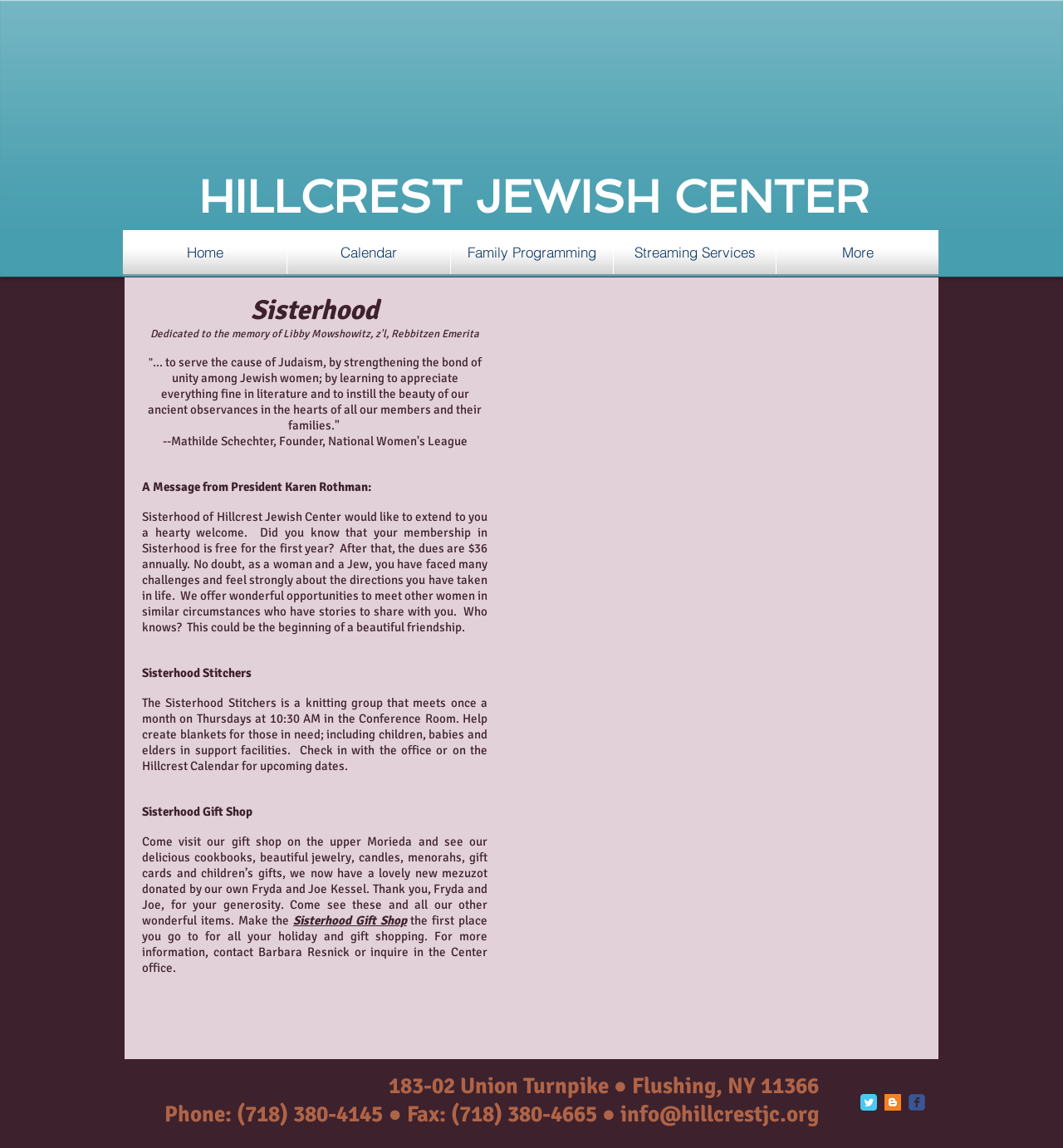Give a complete and precise description of the webpage's appearance.

The webpage is about the Sisterhood of Hillcrest Jewish Center. At the top, there is a heading "HILLCREST JEWISH CENTER" followed by a navigation menu with links to "Home", "Calendar", "Family Programming", "Streaming Services", and "More". 

Below the navigation menu, there is a main section with a heading "Sisterhood" and a quote about the purpose of Sisterhood. The quote is followed by a message from President Karen Rothman, welcoming visitors and explaining the benefits of joining Sisterhood.

The page then features several sections about different activities and services offered by Sisterhood, including "Sisterhood Stitchers", a knitting group that meets monthly, and "Sisterhood Gift Shop", which sells various items such as cookbooks, jewelry, and candles. There are two links to the gift shop.

On the right side of the page, there is a slideshow gallery with navigation buttons and a button to view the first image. The gallery is labeled as "Slide show gallery".

At the bottom of the page, there is a section with the center's contact information, including address, phone number, fax number, and email. There is also a social bar with links to Twitter, SMS-Torah, and Facebook, each represented by an icon.